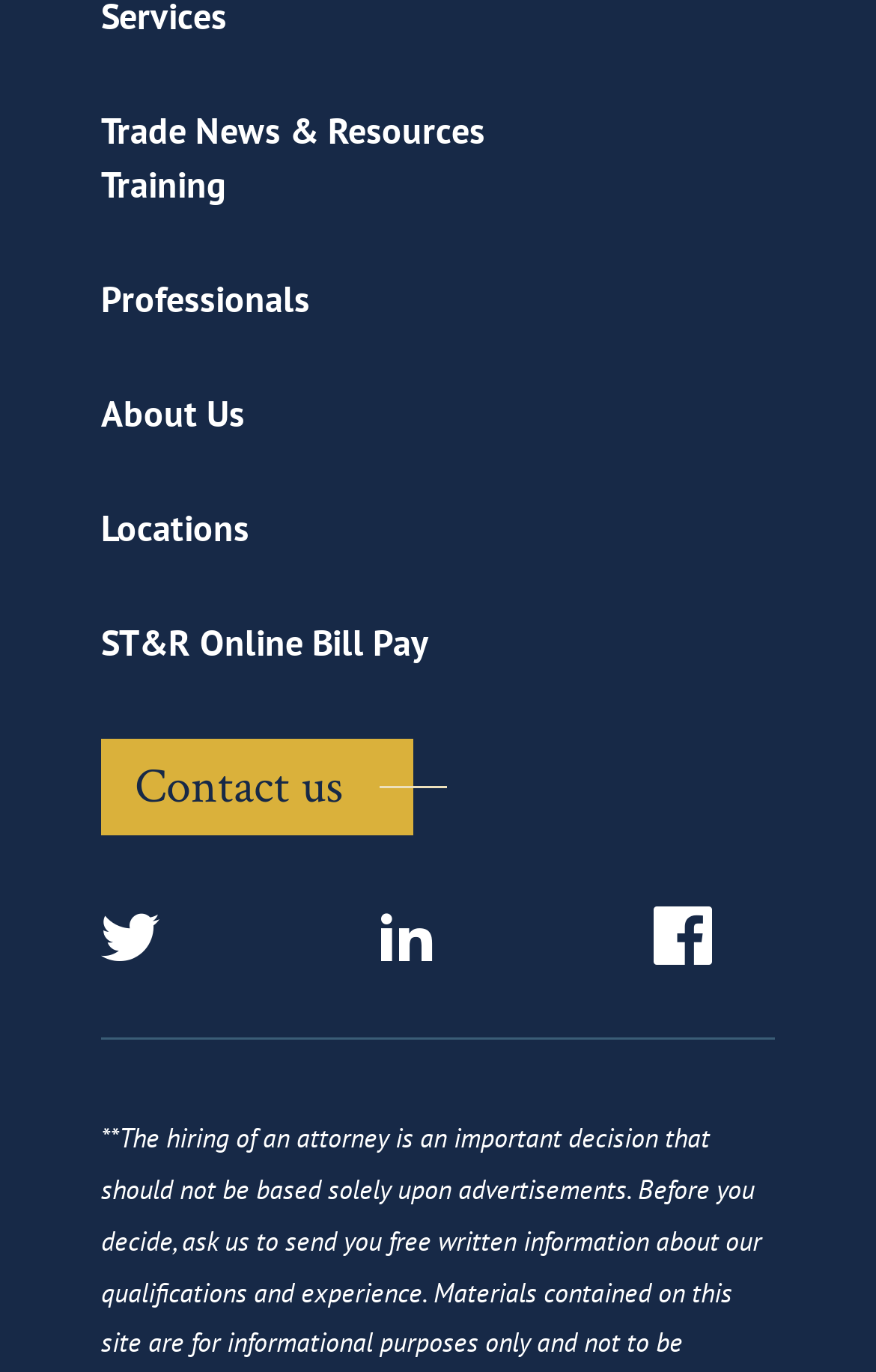Use one word or a short phrase to answer the question provided: 
What is the last menu item?

Locations